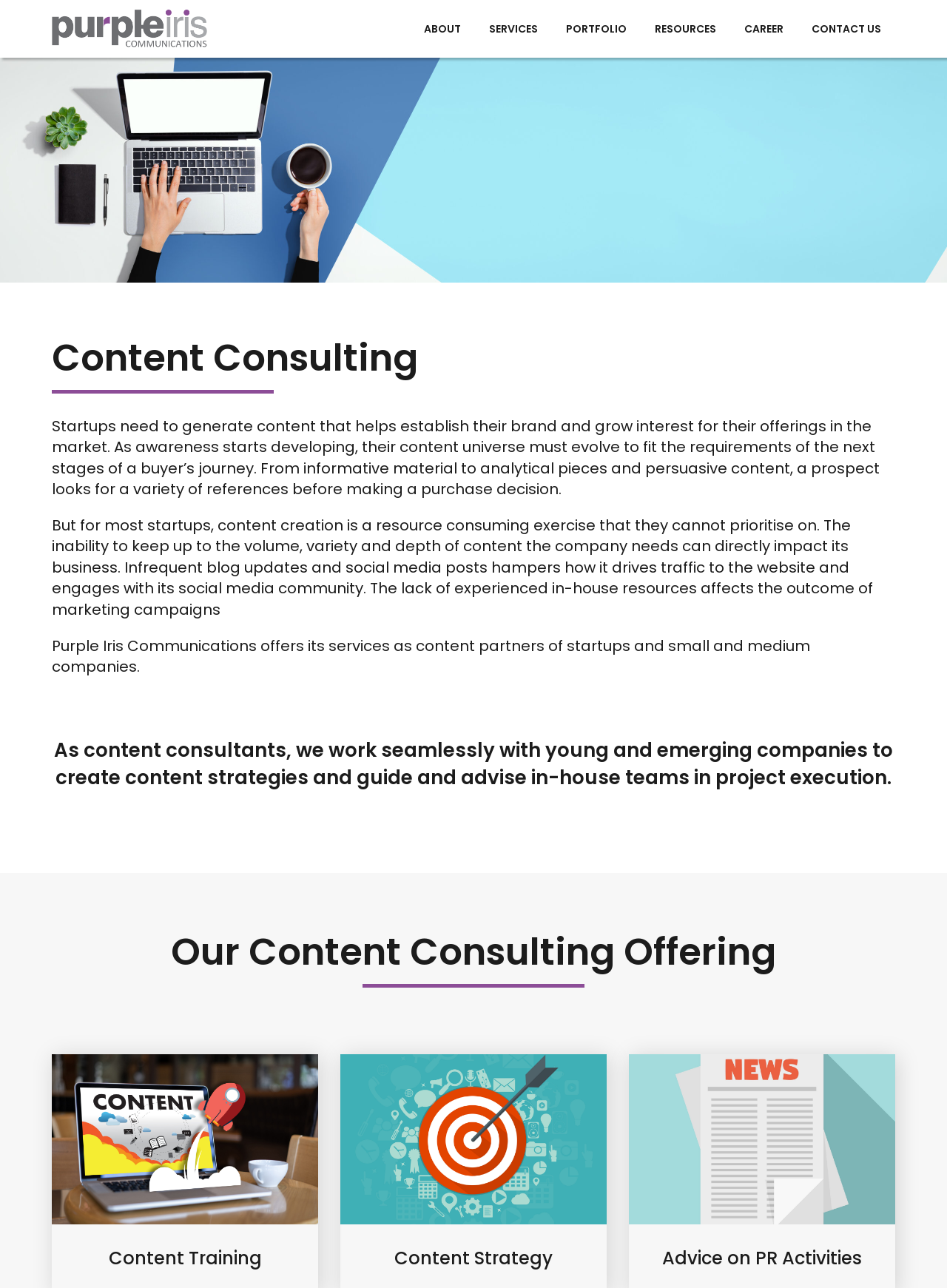Please identify the bounding box coordinates for the region that you need to click to follow this instruction: "Read the blog".

[0.677, 0.044, 0.692, 0.067]